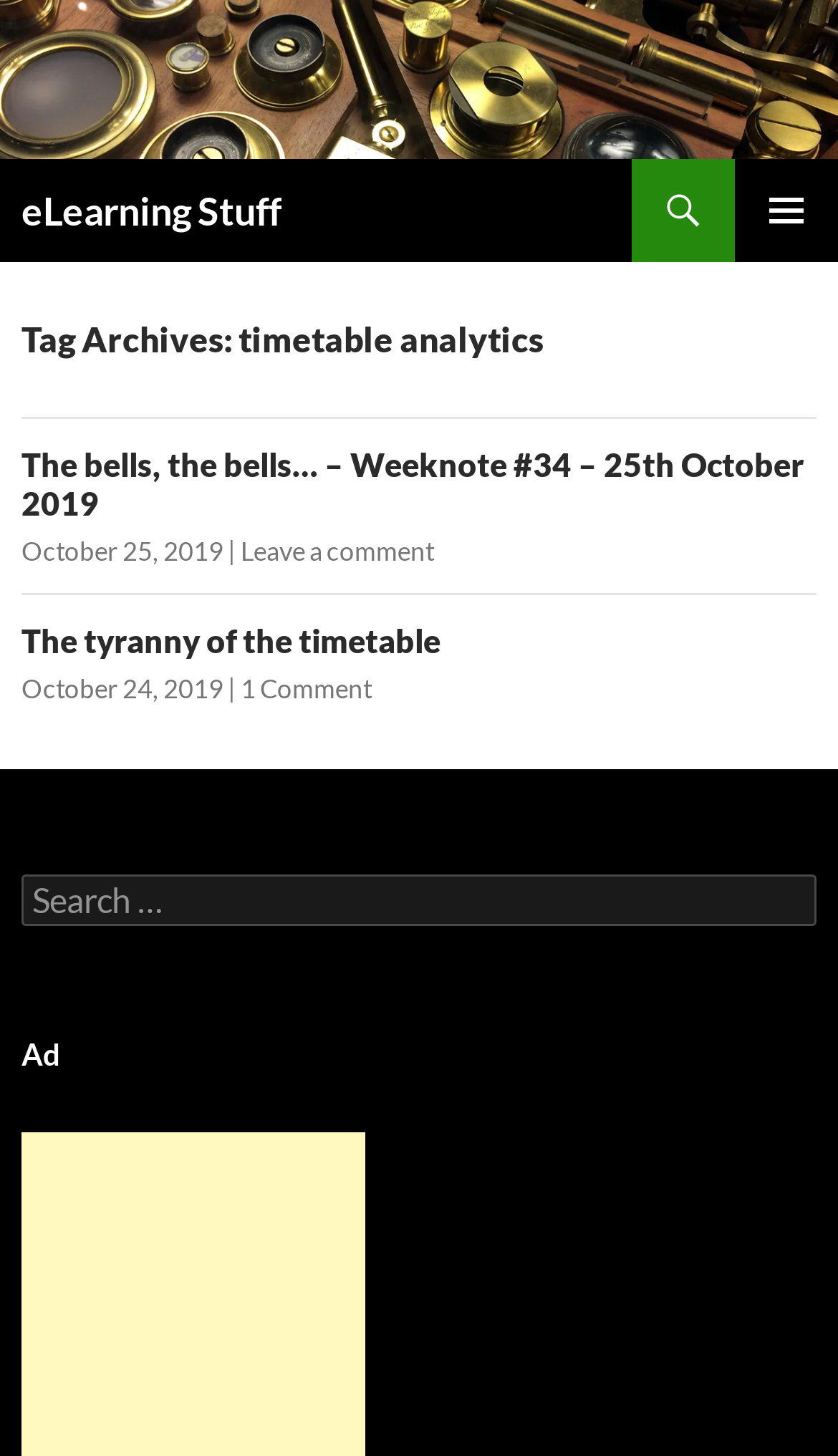Please identify the coordinates of the bounding box that should be clicked to fulfill this instruction: "Leave a comment on the article".

[0.287, 0.368, 0.518, 0.39]